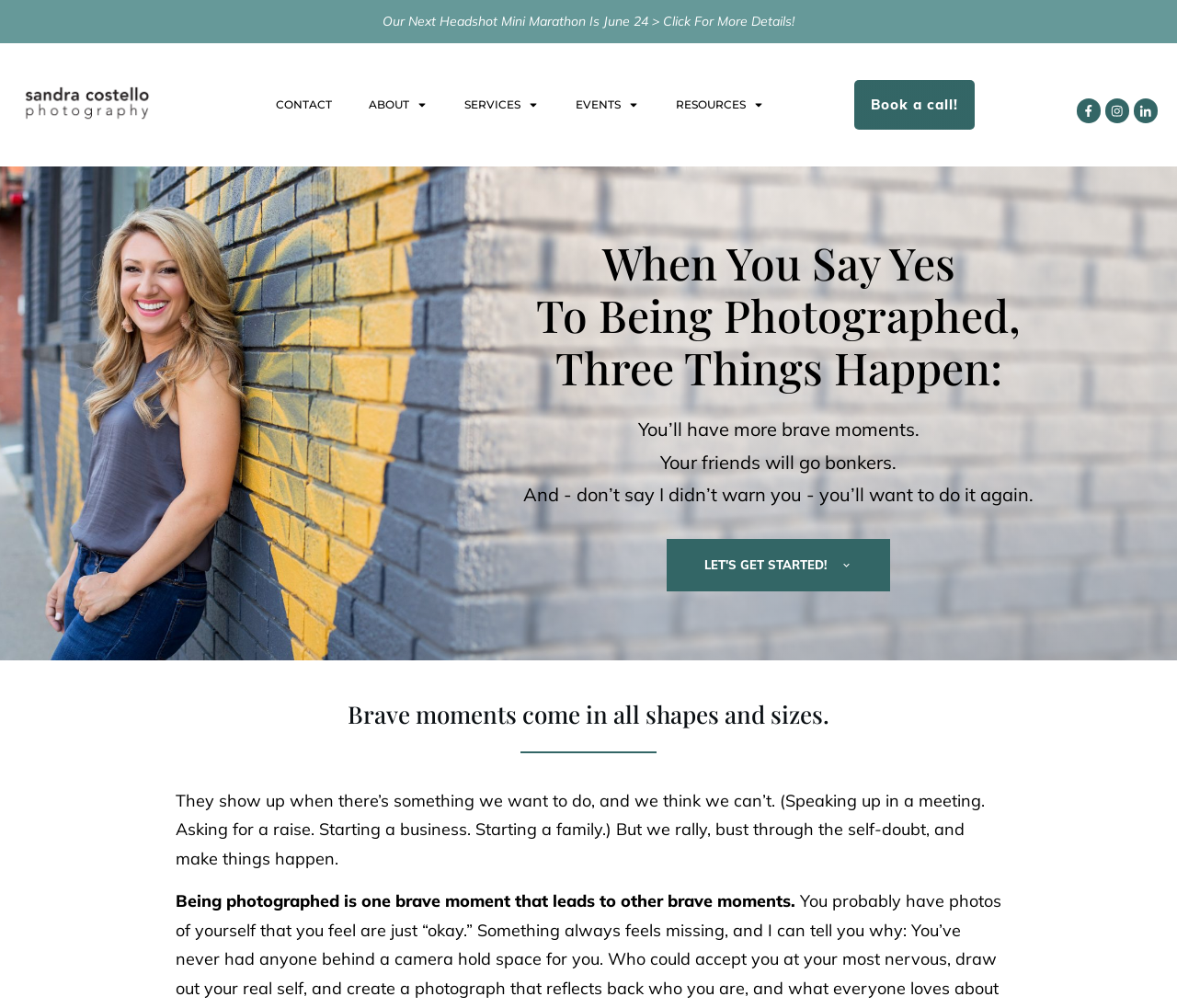Highlight the bounding box coordinates of the element you need to click to perform the following instruction: "View services offered."

[0.394, 0.093, 0.458, 0.115]